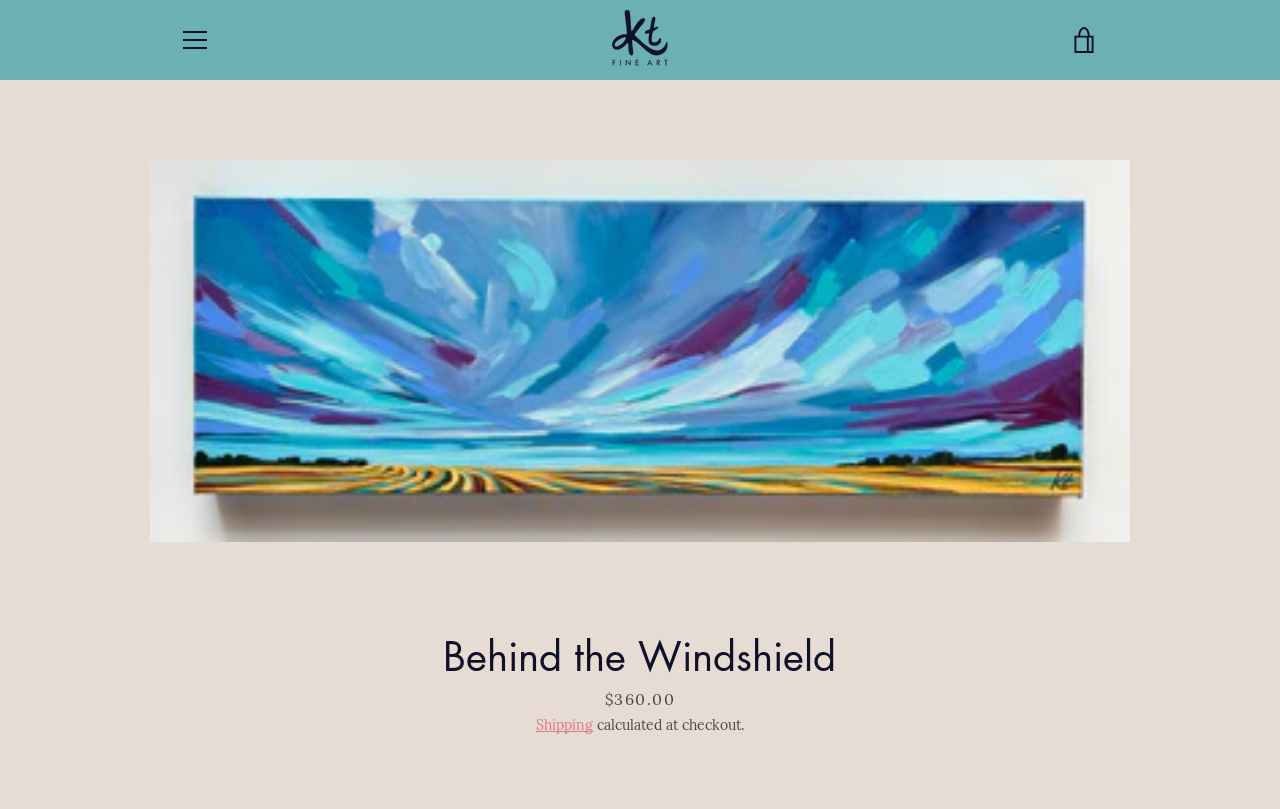What is the name of the painting?
Using the picture, provide a one-word or short phrase answer.

Behind the Windshield